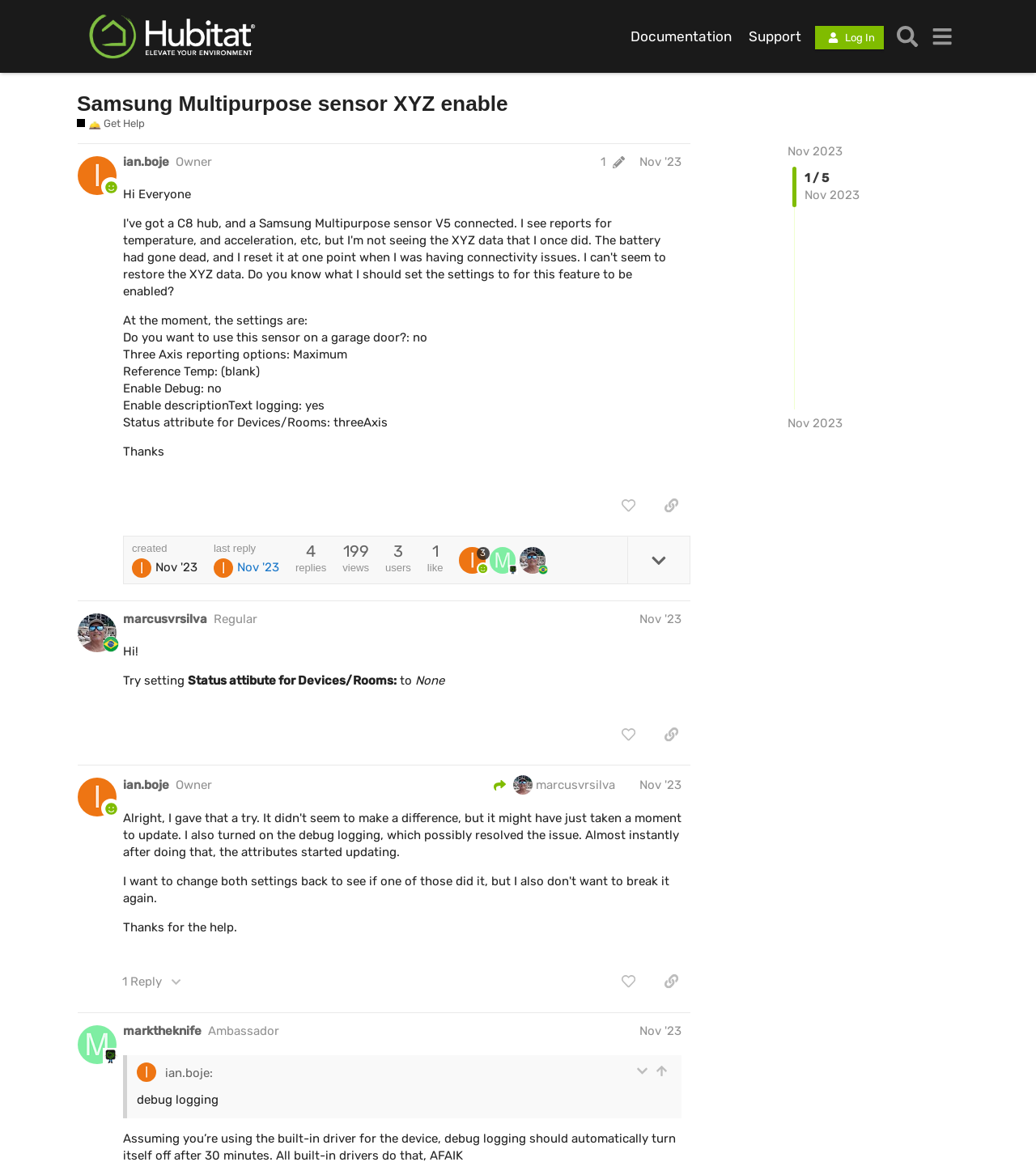Summarize the webpage with intricate details.

This webpage appears to be a forum or discussion board, with multiple posts and replies from different users. At the top of the page, there is a header section with a logo image, links to "Documentation" and "Support", a "Log In" button, and a search button. Below the header, there is a heading that reads "Samsung Multipurpose sensor XYZ enable" with a link to the same title and a "Get Help" link.

The main content of the page is divided into three regions, each representing a separate post. The first post, labeled "post #1 by @ian.boje", contains a heading with the user's name and title, followed by a block of text describing the user's settings for a Samsung Multipurpose sensor. The post also includes several buttons, such as "like this post", "copy a link to this post to clipboard", and "expand topic details".

The second post, labeled "post #2 by @marcusvrsilva", has a similar structure to the first post, with a heading, a block of text, and several buttons. The third post, labeled "post #3 by @ian.boje", is also similar, but with a shorter block of text and fewer buttons.

Throughout the page, there are various links, buttons, and images, including user avatars and icons. The page also displays information about the number of replies, views, and users, as well as the date and time of each post.